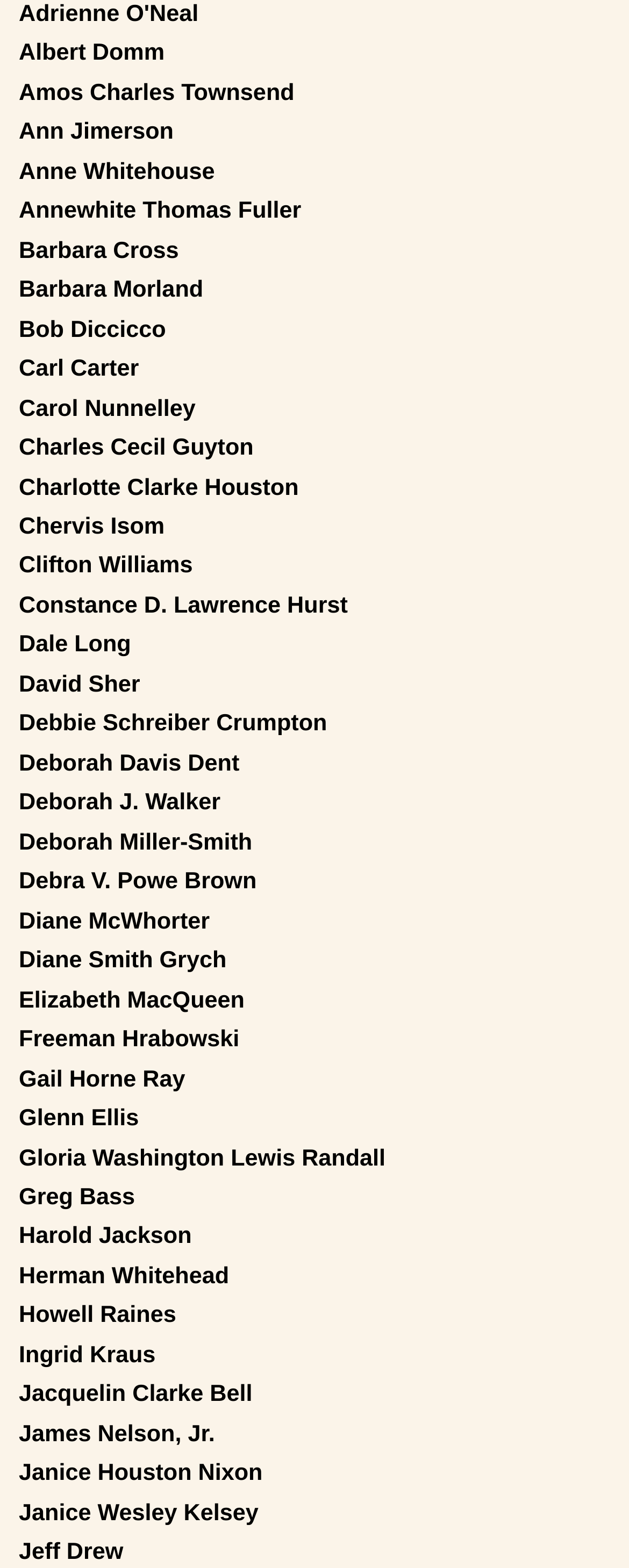Given the element description, predict the bounding box coordinates in the format (top-left x, top-left y, bottom-right x, bottom-right y). Make sure all values are between 0 and 1. Here is the element description: Constance D. Lawrence Hurst

[0.03, 0.378, 0.553, 0.395]